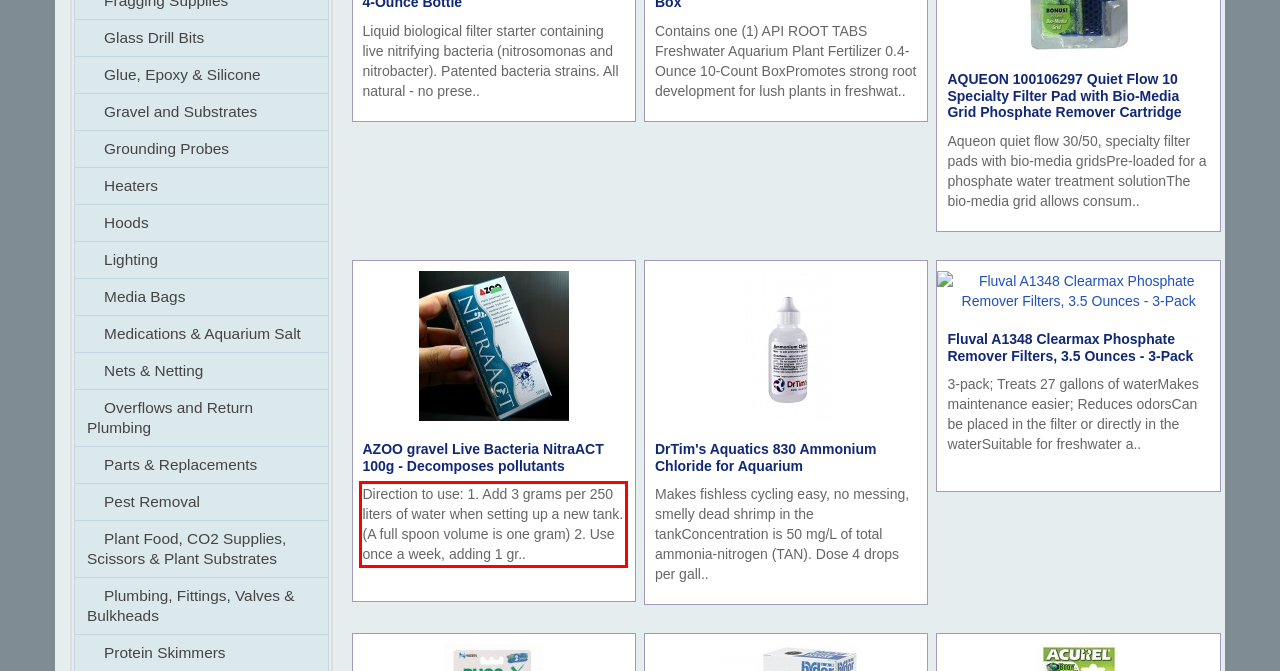Observe the screenshot of the webpage that includes a red rectangle bounding box. Conduct OCR on the content inside this red bounding box and generate the text.

Direction to use: 1. Add 3 grams per 250 liters of water when setting up a new tank. (A full spoon volume is one gram) 2. Use once a week, adding 1 gr..